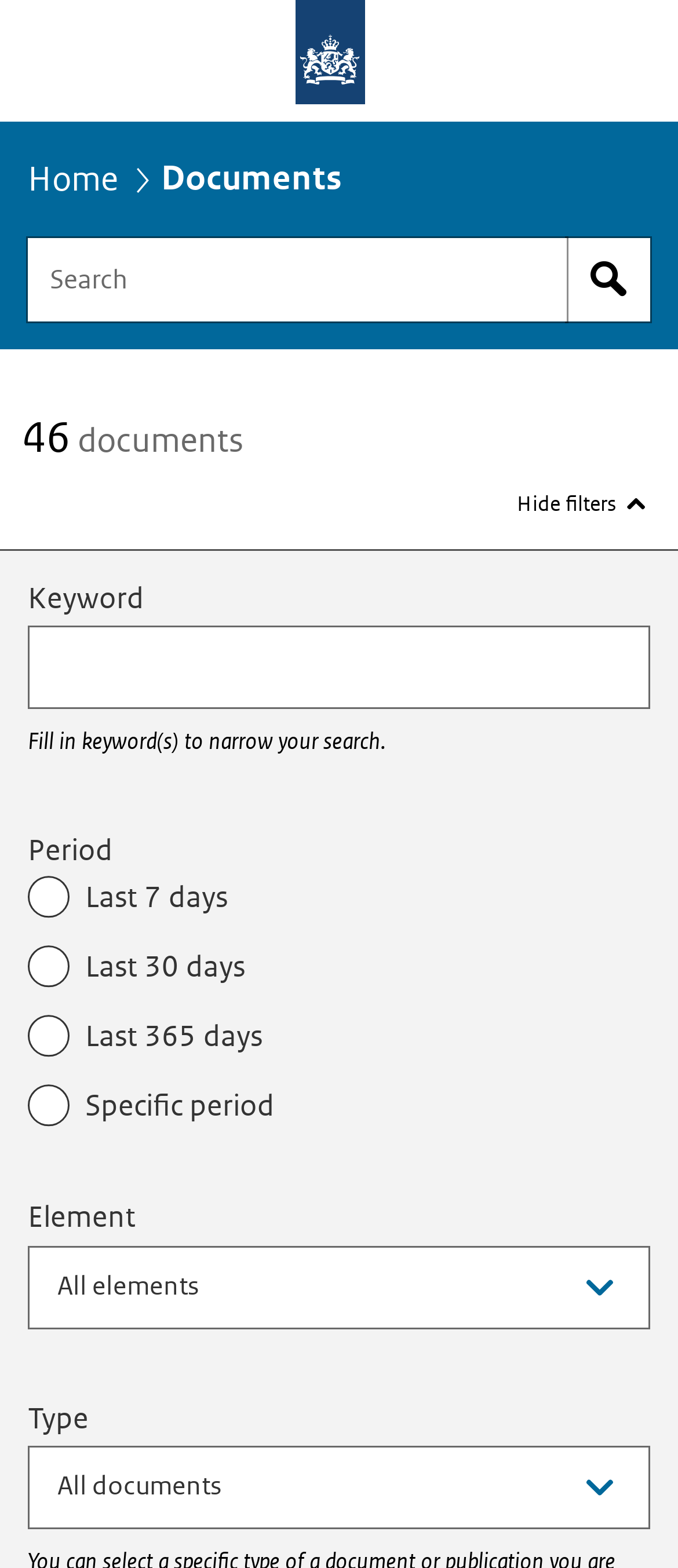Is the search filter form expanded?
Using the image as a reference, give a one-word or short phrase answer.

Yes